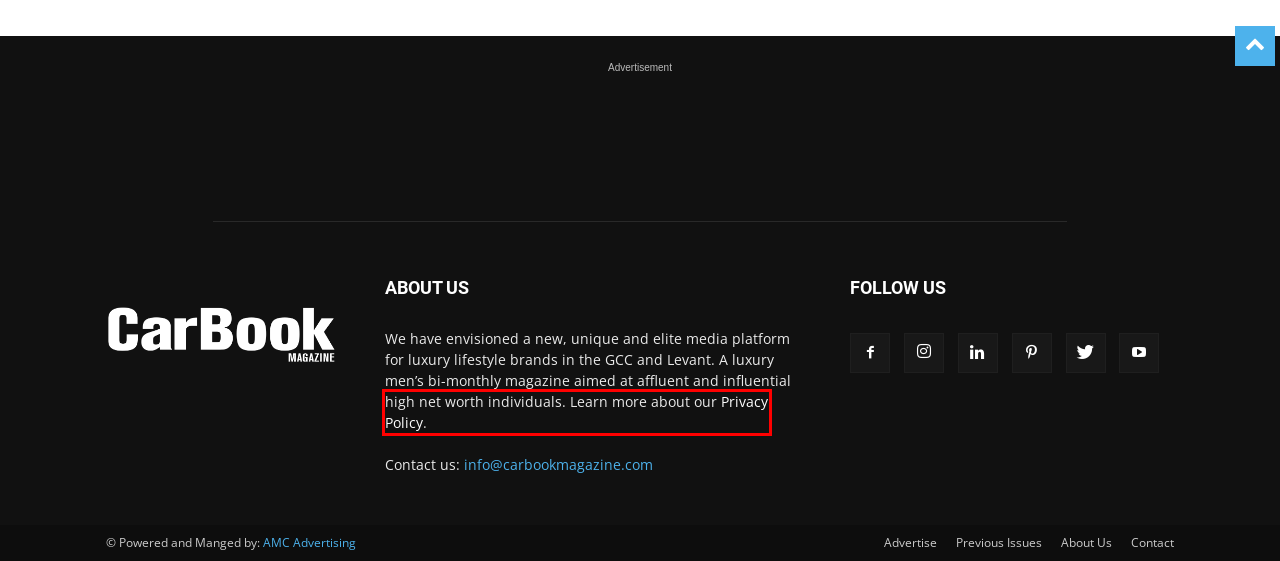You are looking at a screenshot of a webpage with a red bounding box around an element. Determine the best matching webpage description for the new webpage resulting from clicking the element in the red bounding box. Here are the descriptions:
A. Contact - CarBook Magazine, Cars,Events,Exhibitions,Brands,Dubai,UAE
B. AMC Advertising & Marketing Consultants
C. Cover Story - CarBook Magazine, Cars,Events,Exhibitions,Brands,Dubai,UAE
D. Features - CarBook Magazine, Cars,Events,Exhibitions,Brands,Dubai,UAE
E. Privacy Policy - CarBook Magazine, Cars,Events,Exhibitions,Brands,Dubai,UAE
F. Previous Issues - CarBook Magazine, Cars,Events,Exhibitions,Brands,Dubai,UAE
G. Lifestyle - CarBook Magazine, Cars,Events,Exhibitions,Brands,Dubai,UAE
H. Drives - CarBook Magazine, Cars,Events,Exhibitions,Brands,Dubai,UAE

E